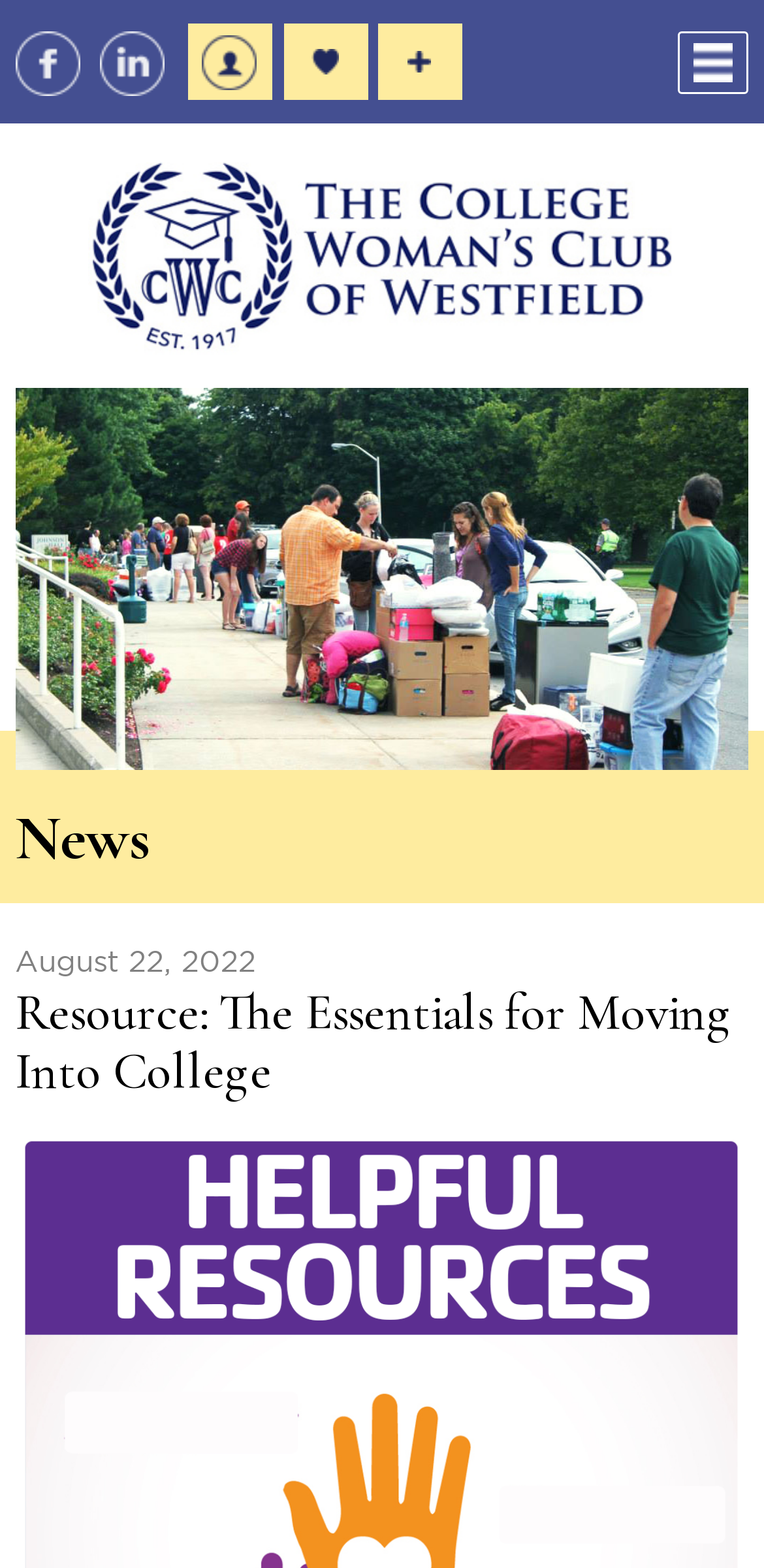Write an extensive caption that covers every aspect of the webpage.

The webpage appears to be a resource page for college students, specifically focusing on the essentials for moving into a college dorm room. At the top left of the page, there are several links, including two empty links, followed by "LOGIN", "DONATE", and "JOIN" links. To the right of these links, there is a "Menu" link. 

Below these links, there is a heading that reads "The College Woman's Club of Westfield". 

The main content of the page is divided into sections, with a heading that reads "News" at the top. Below the "News" heading, there are two subheadings: "August 22, 2022" and "Resource: The Essentials for Moving Into College", which suggests that the page may be a news article or a blog post about the essentials for moving into college.